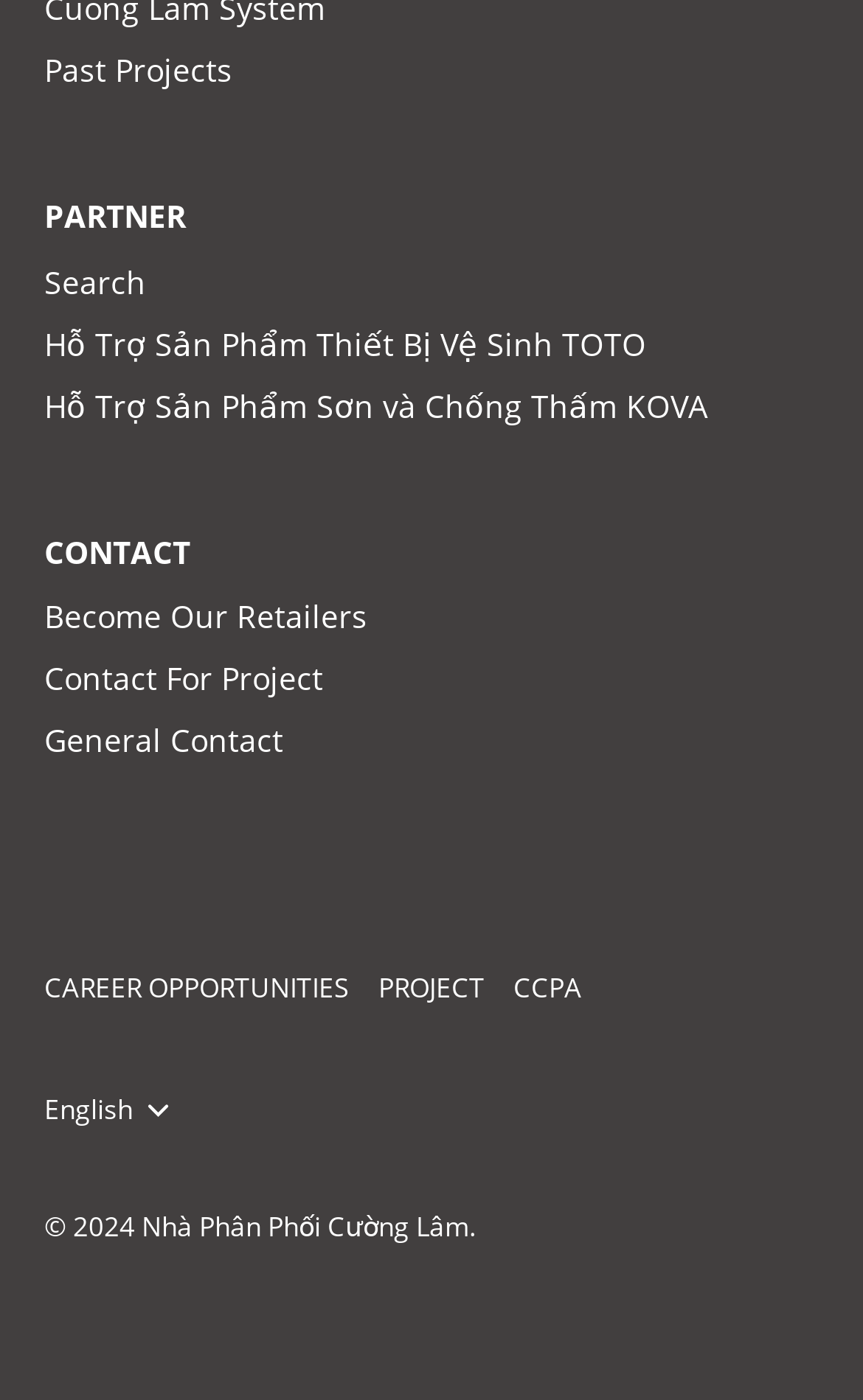Determine the bounding box of the UI element mentioned here: "English". The coordinates must be in the format [left, top, right, bottom] with values ranging from 0 to 1.

[0.051, 0.781, 0.269, 0.804]